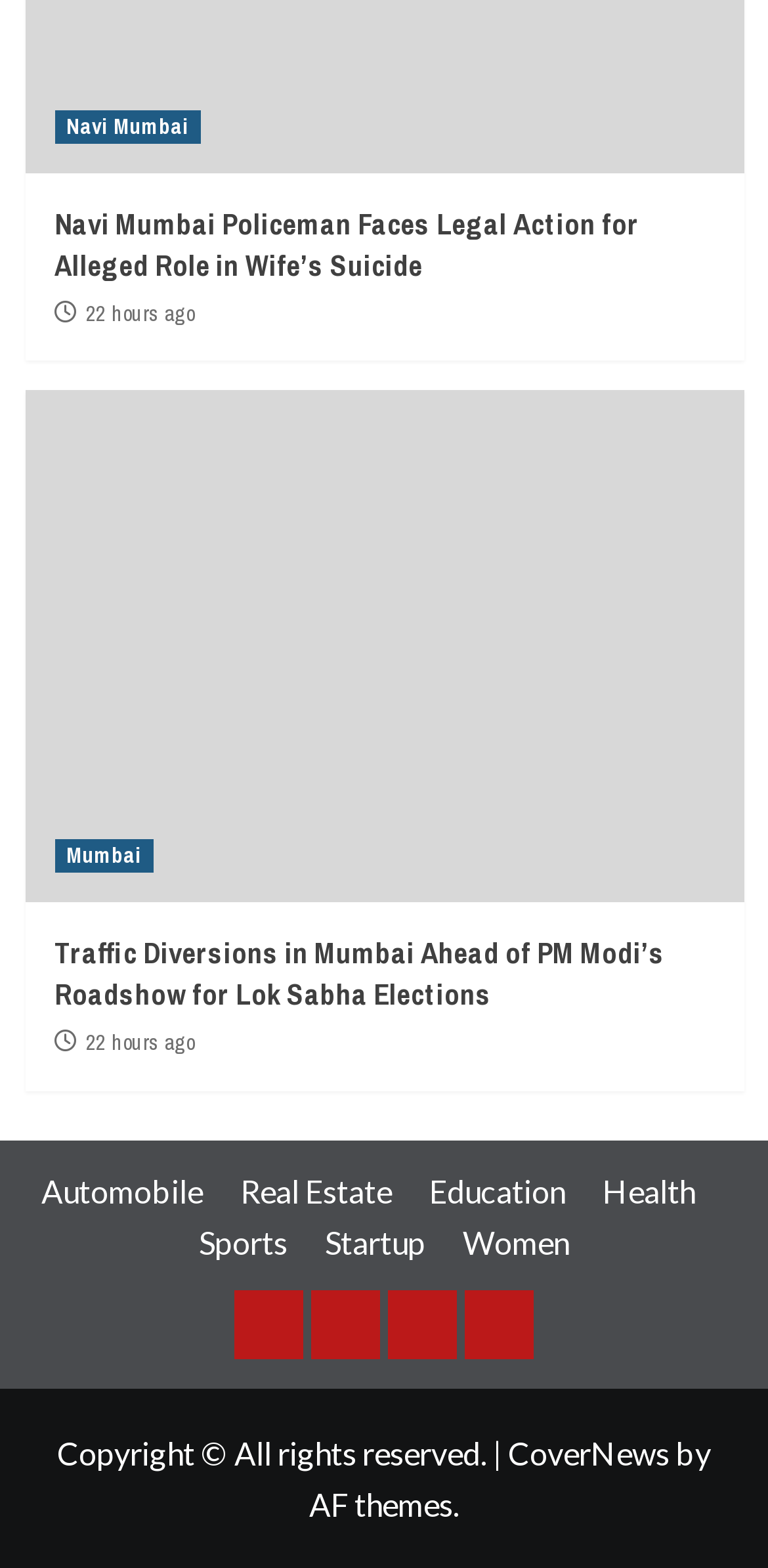Please find the bounding box coordinates of the element that you should click to achieve the following instruction: "Read the news posted 22 hours ago". The coordinates should be presented as four float numbers between 0 and 1: [left, top, right, bottom].

[0.112, 0.191, 0.253, 0.208]